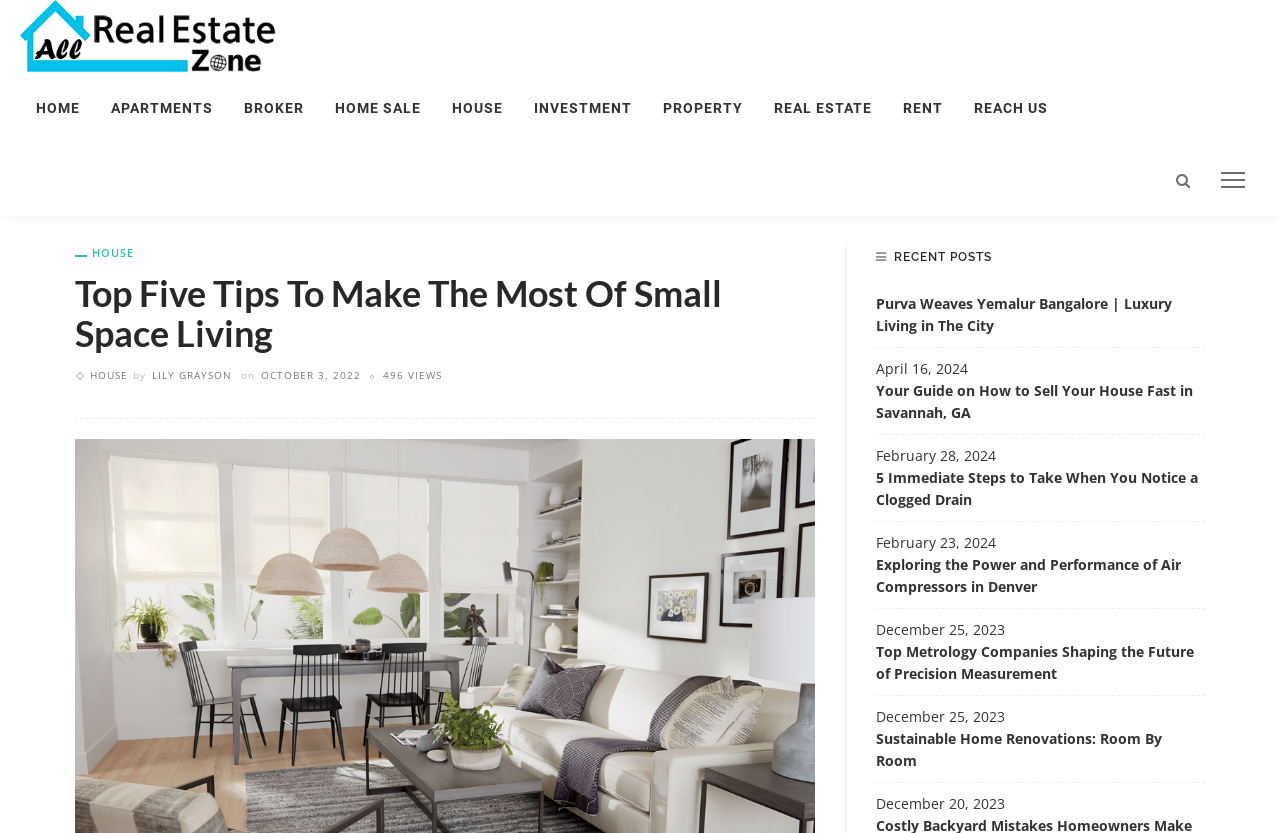Locate the bounding box coordinates of the clickable region to complete the following instruction: "Read the Top Five Tips To Make The Most Of Small Space Living article."

[0.059, 0.329, 0.637, 0.424]